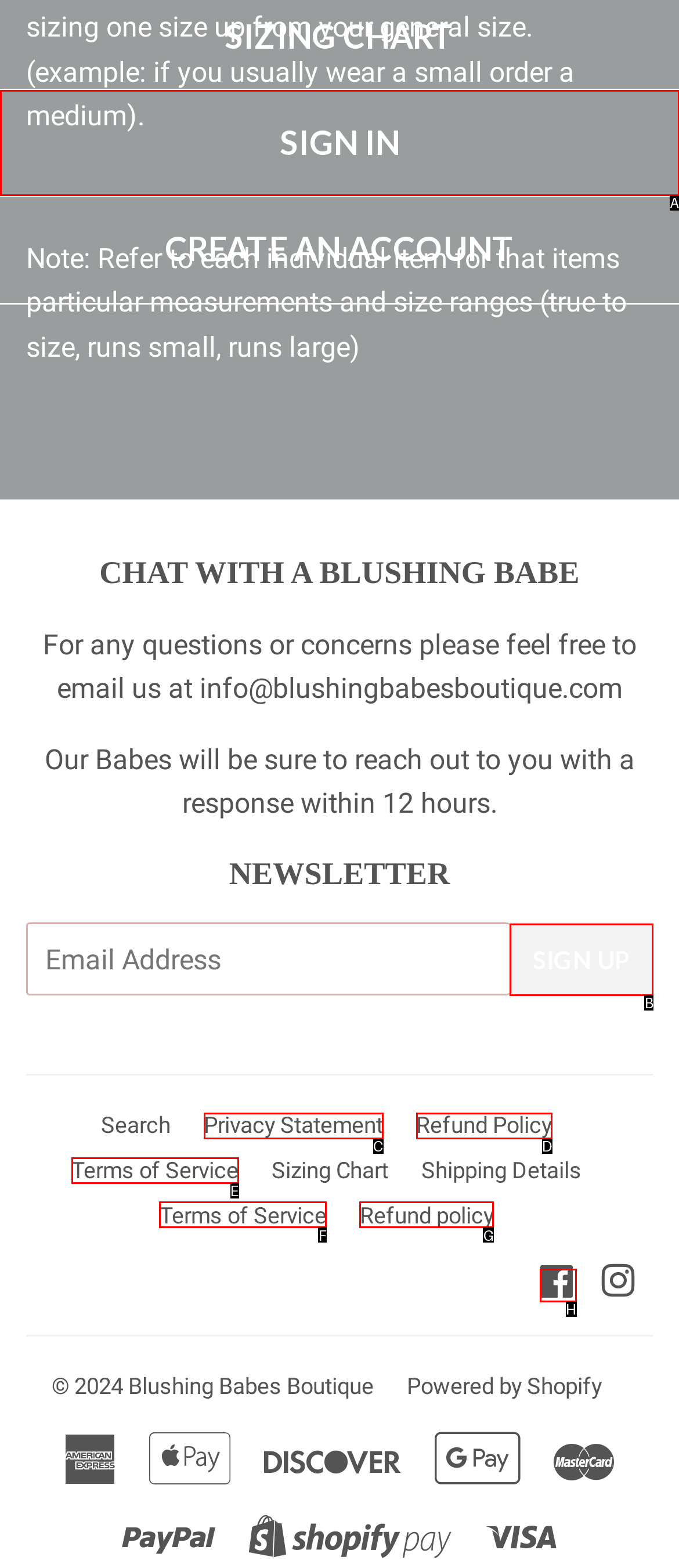Select the appropriate HTML element to click on to finish the task: Sign up for the newsletter.
Answer with the letter corresponding to the selected option.

B